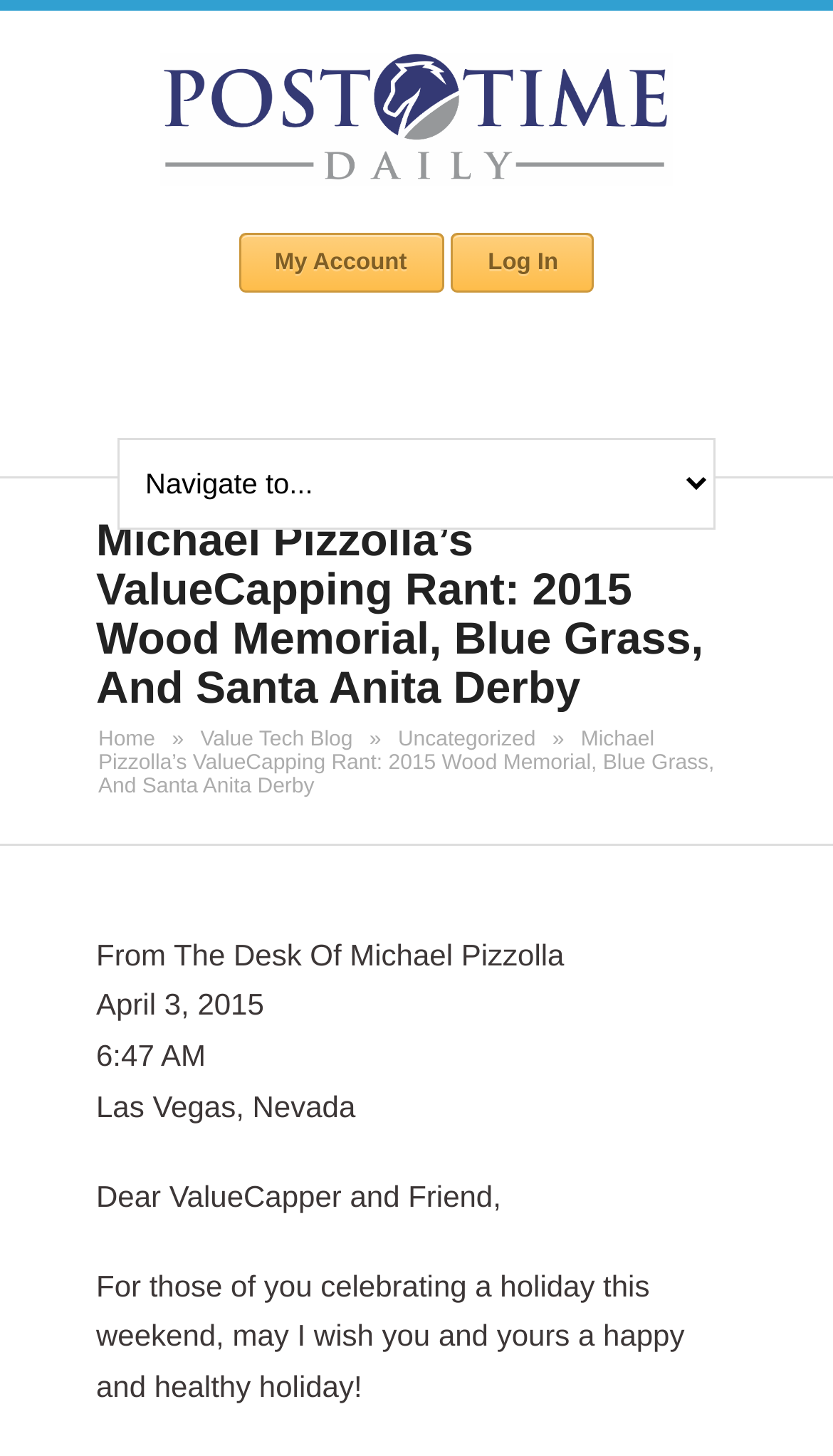Identify and provide the bounding box coordinates of the UI element described: "Uncategorized". The coordinates should be formatted as [left, top, right, bottom], with each number being a float between 0 and 1.

[0.478, 0.5, 0.643, 0.516]